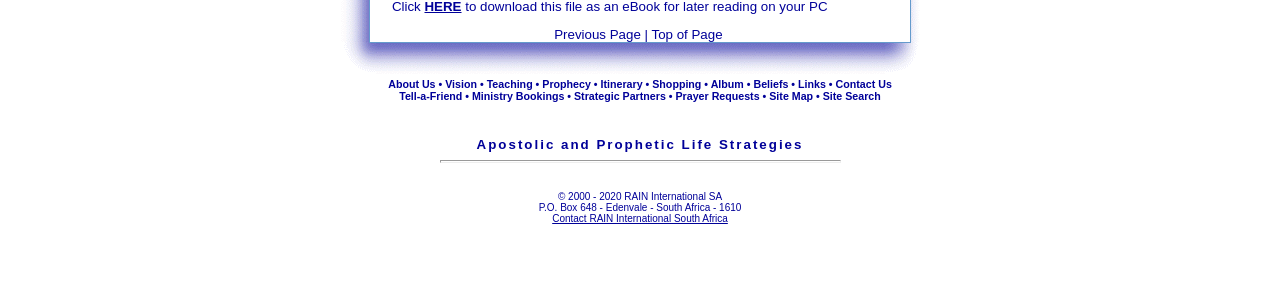Can you pinpoint the bounding box coordinates for the clickable element required for this instruction: "Click on 'Contact RAIN International South Africa'"? The coordinates should be four float numbers between 0 and 1, i.e., [left, top, right, bottom].

[0.431, 0.726, 0.569, 0.763]